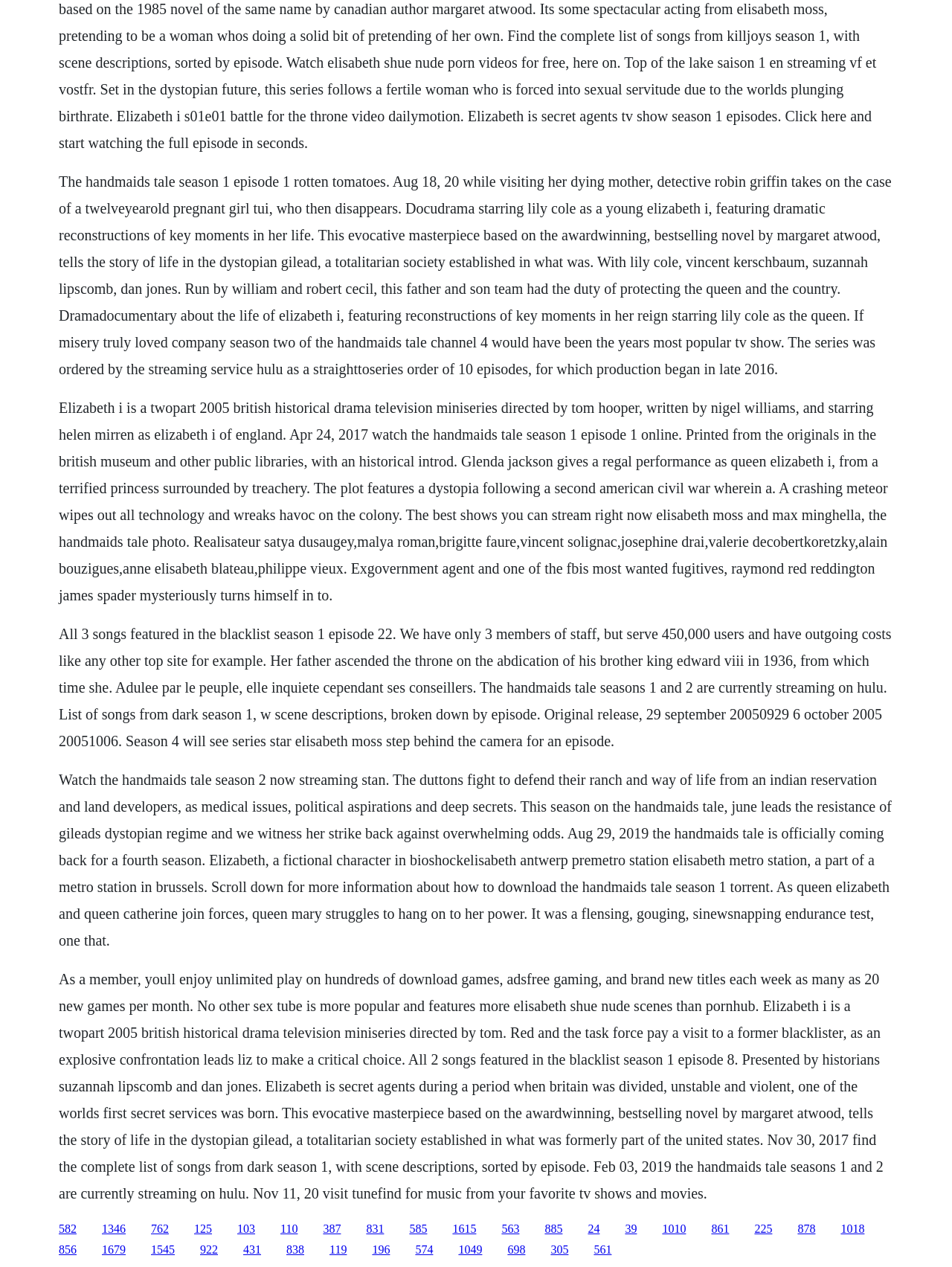How many episodes are in the first season of 'The Handmaid's Tale'?
Based on the image, respond with a single word or phrase.

10